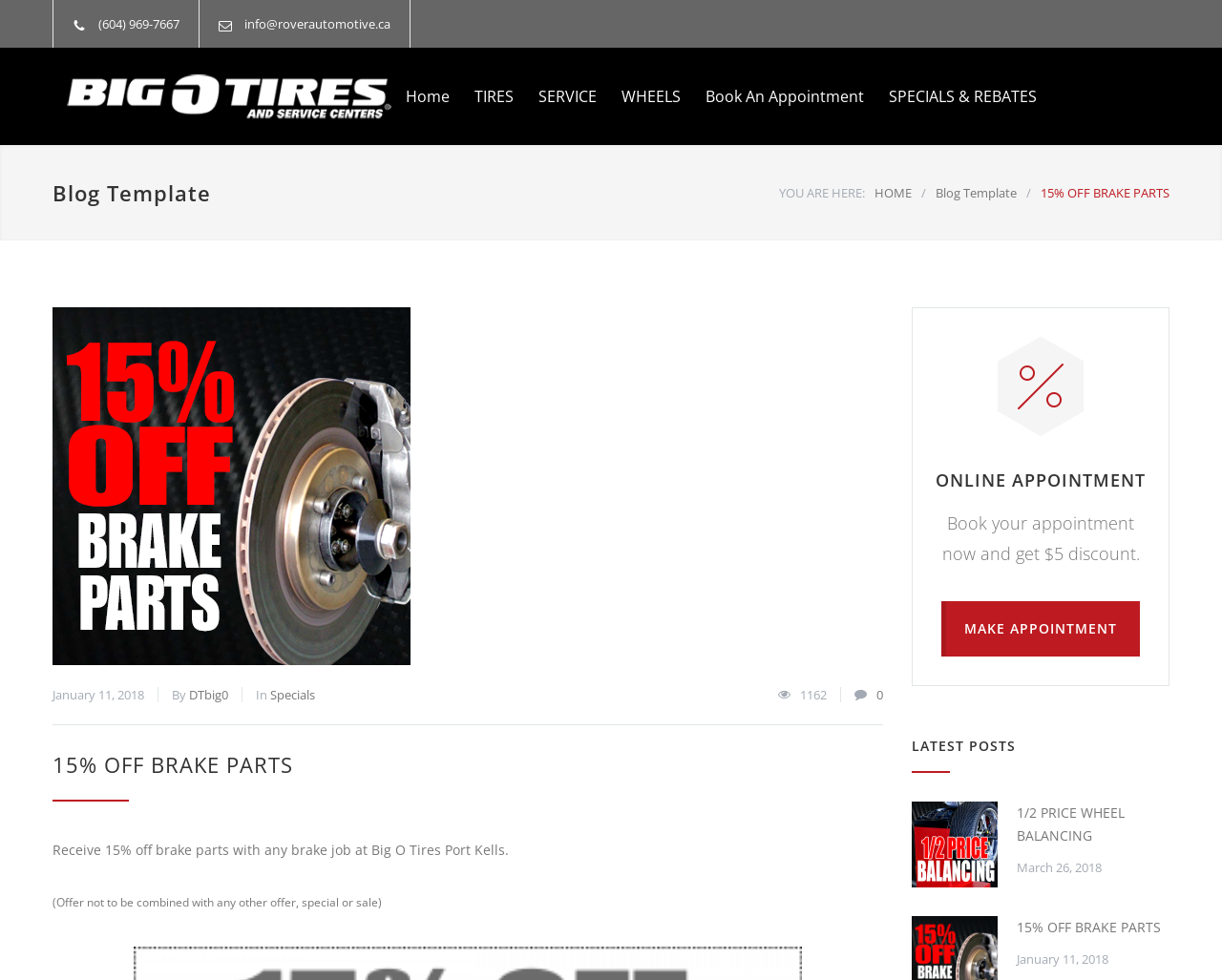Can you find the bounding box coordinates for the element that needs to be clicked to execute this instruction: "Click the 'SPECIALS & REBATES' link"? The coordinates should be given as four float numbers between 0 and 1, i.e., [left, top, right, bottom].

[0.707, 0.074, 0.848, 0.123]